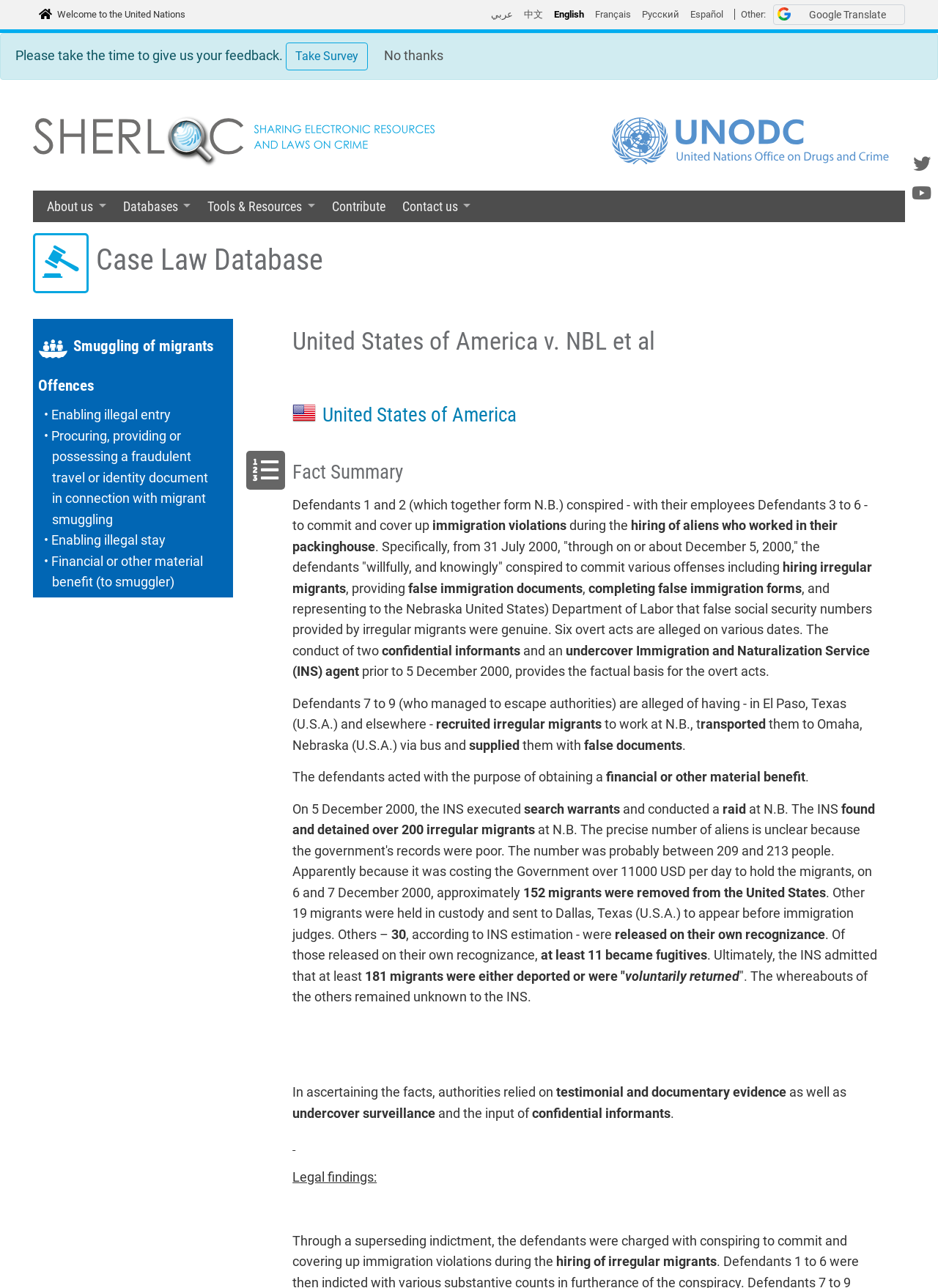Please identify the coordinates of the bounding box that should be clicked to fulfill this instruction: "Take Survey".

[0.305, 0.033, 0.392, 0.055]